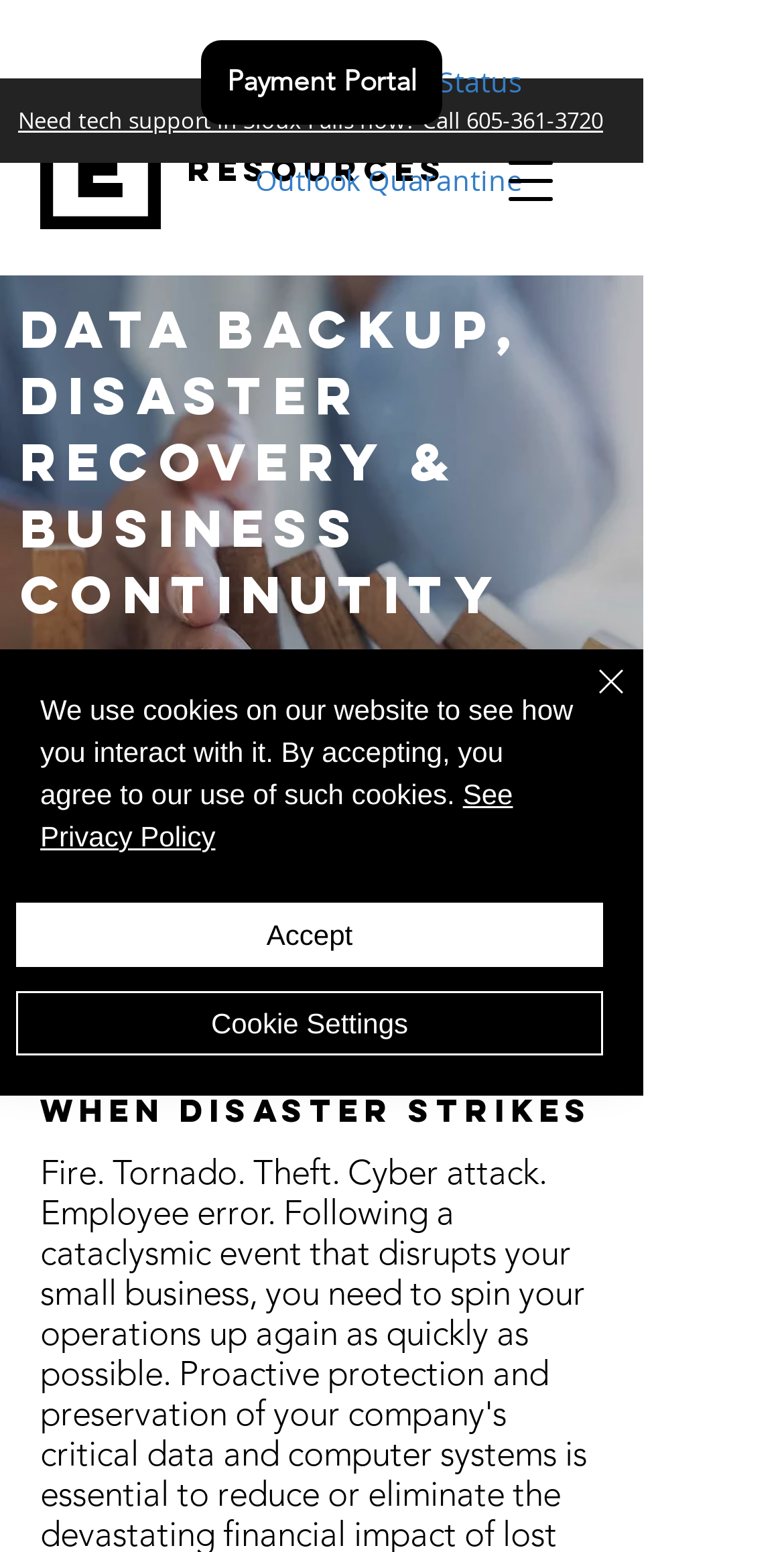Please identify the bounding box coordinates of the element that needs to be clicked to perform the following instruction: "Get ready for disaster recovery".

[0.164, 0.555, 0.654, 0.617]